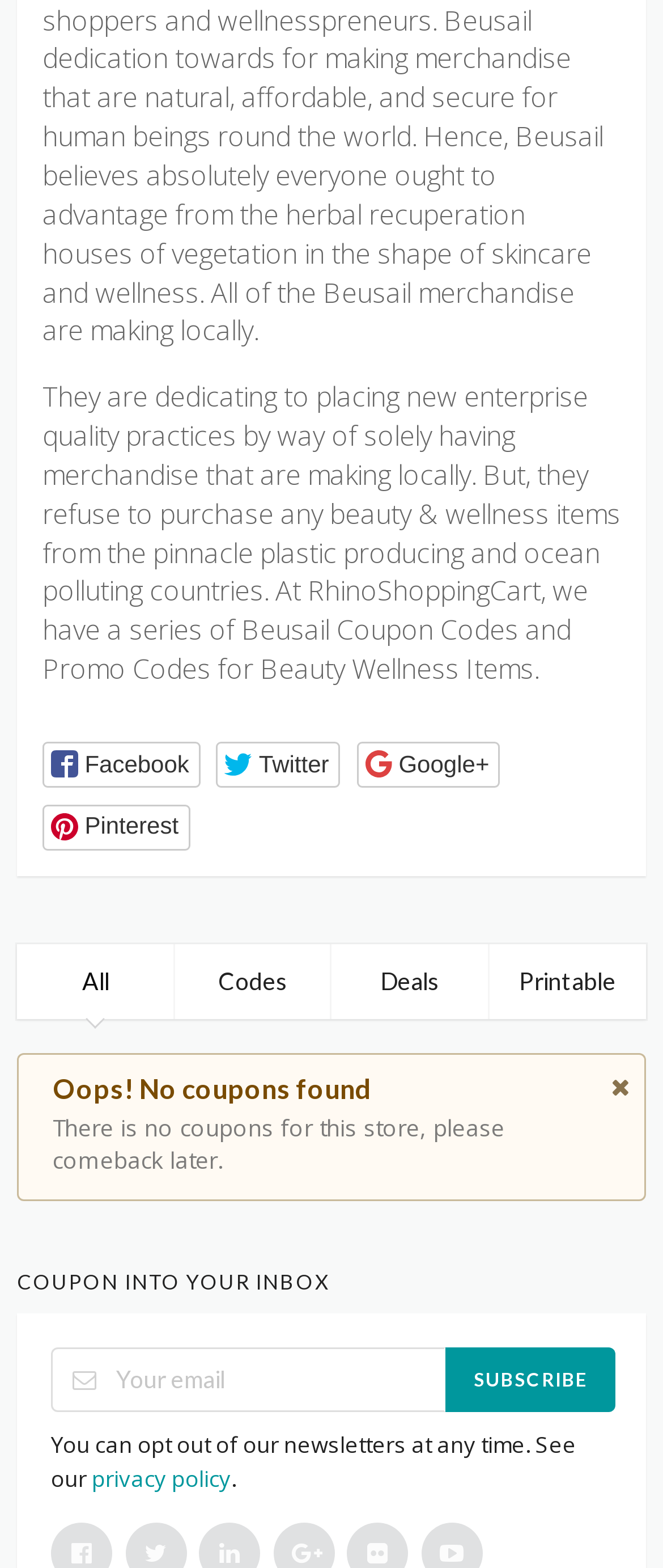Please determine the bounding box coordinates for the UI element described as: "Deals 0".

[0.5, 0.602, 0.737, 0.649]